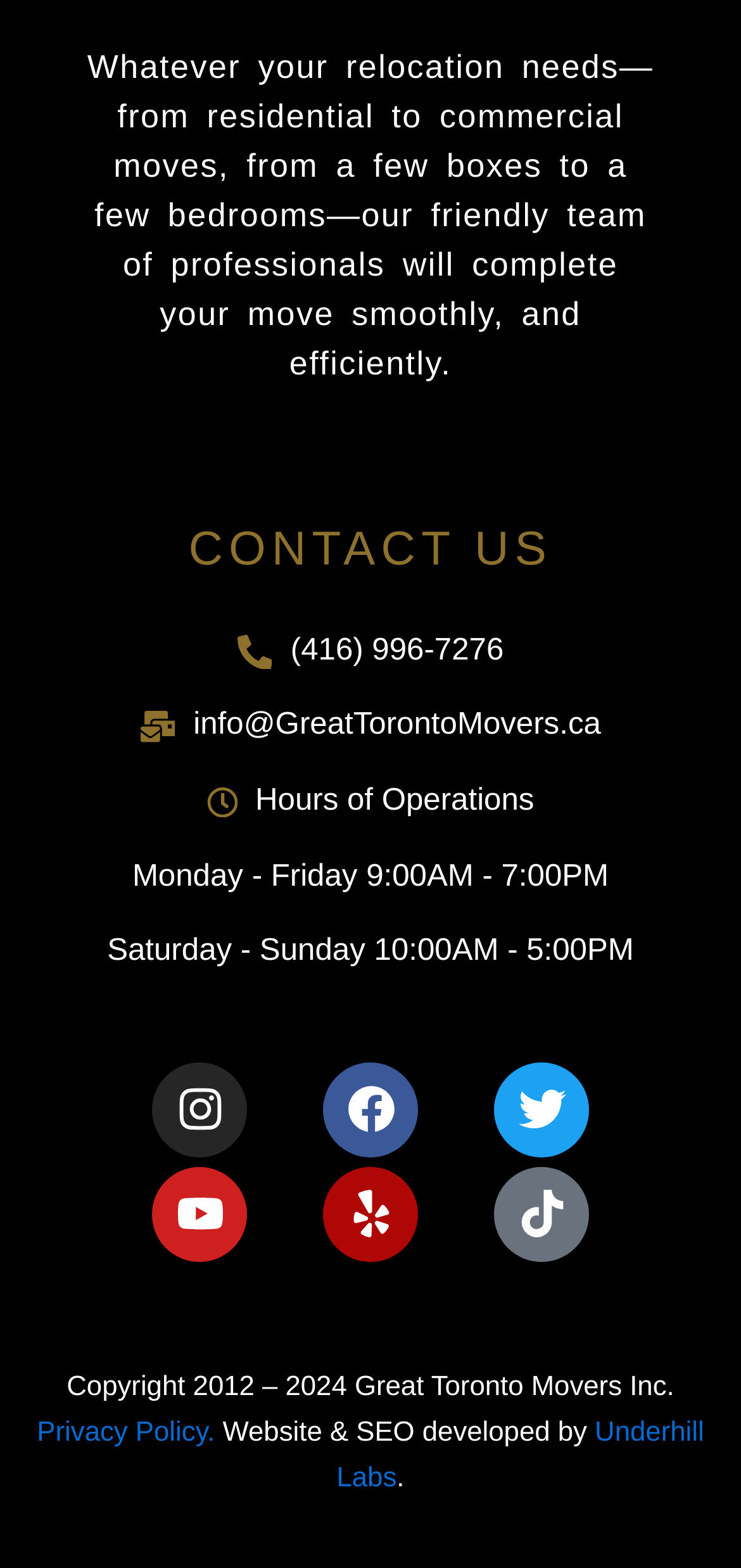What is the phone number to contact?
Using the image, provide a concise answer in one word or a short phrase.

(416) 996-7276